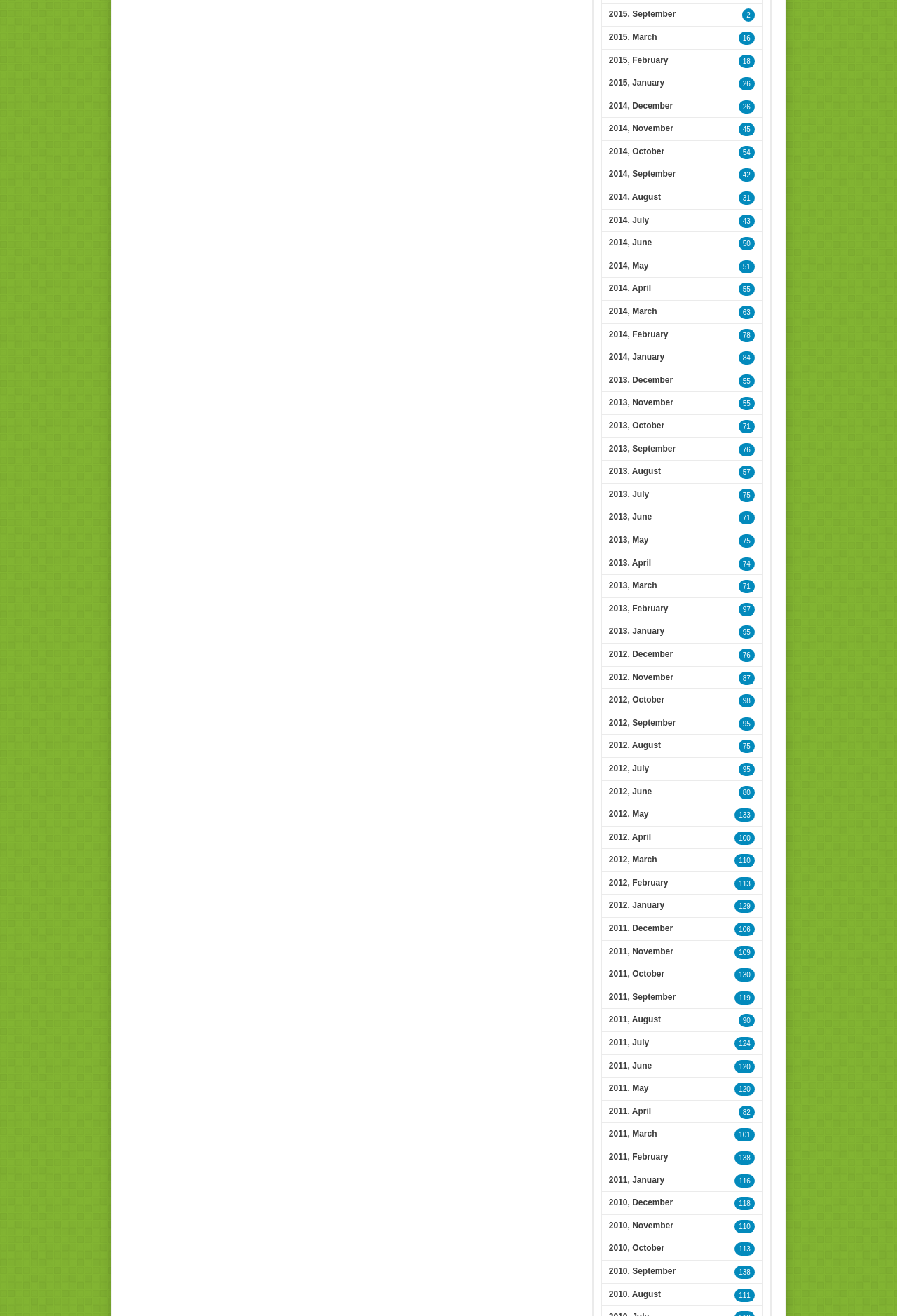Determine the bounding box coordinates of the element's region needed to click to follow the instruction: "View 2012, May". Provide these coordinates as four float numbers between 0 and 1, formatted as [left, top, right, bottom].

[0.672, 0.611, 0.73, 0.627]